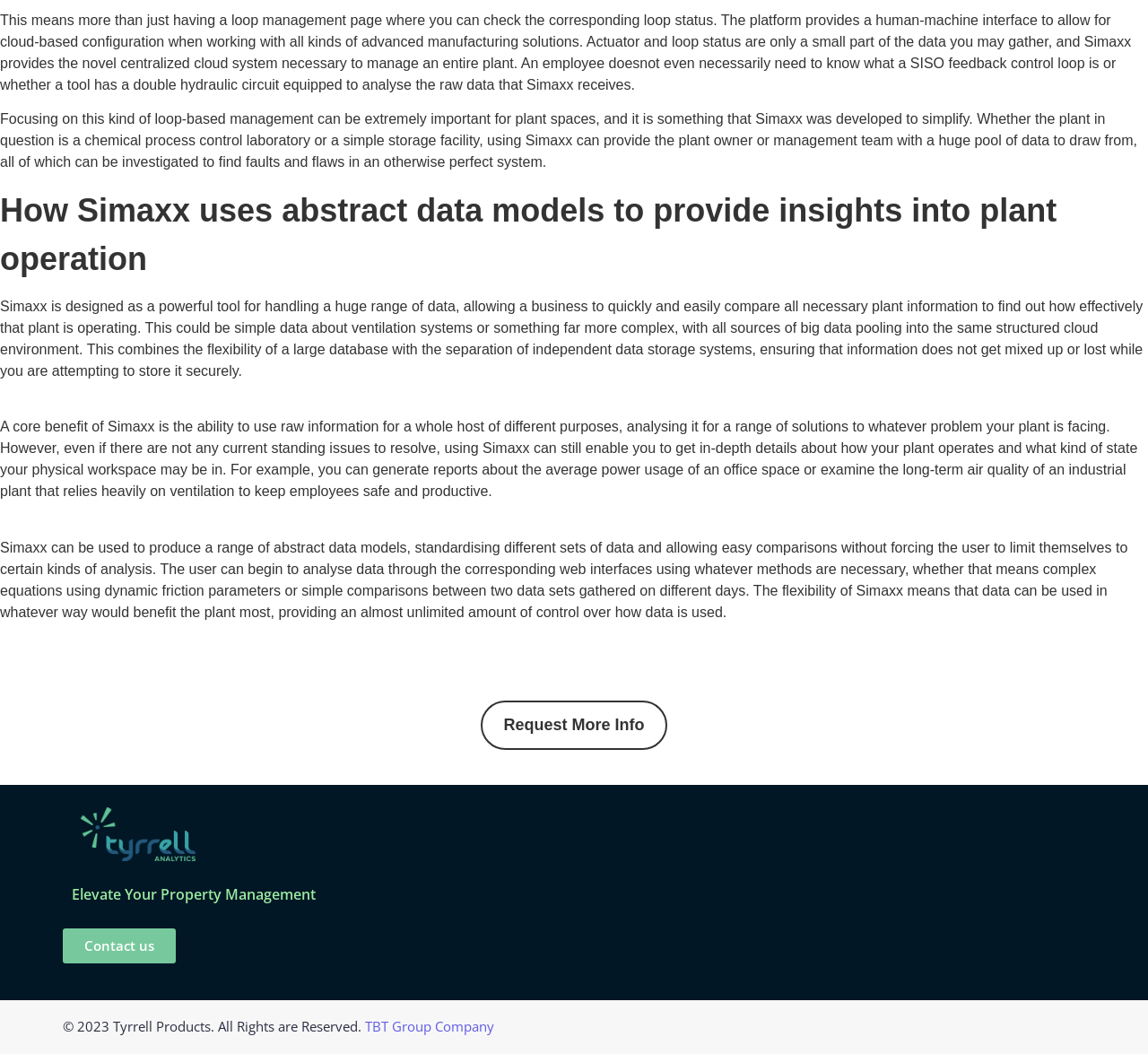Find the bounding box coordinates of the UI element according to this description: "Contact us".

[0.055, 0.881, 0.153, 0.914]